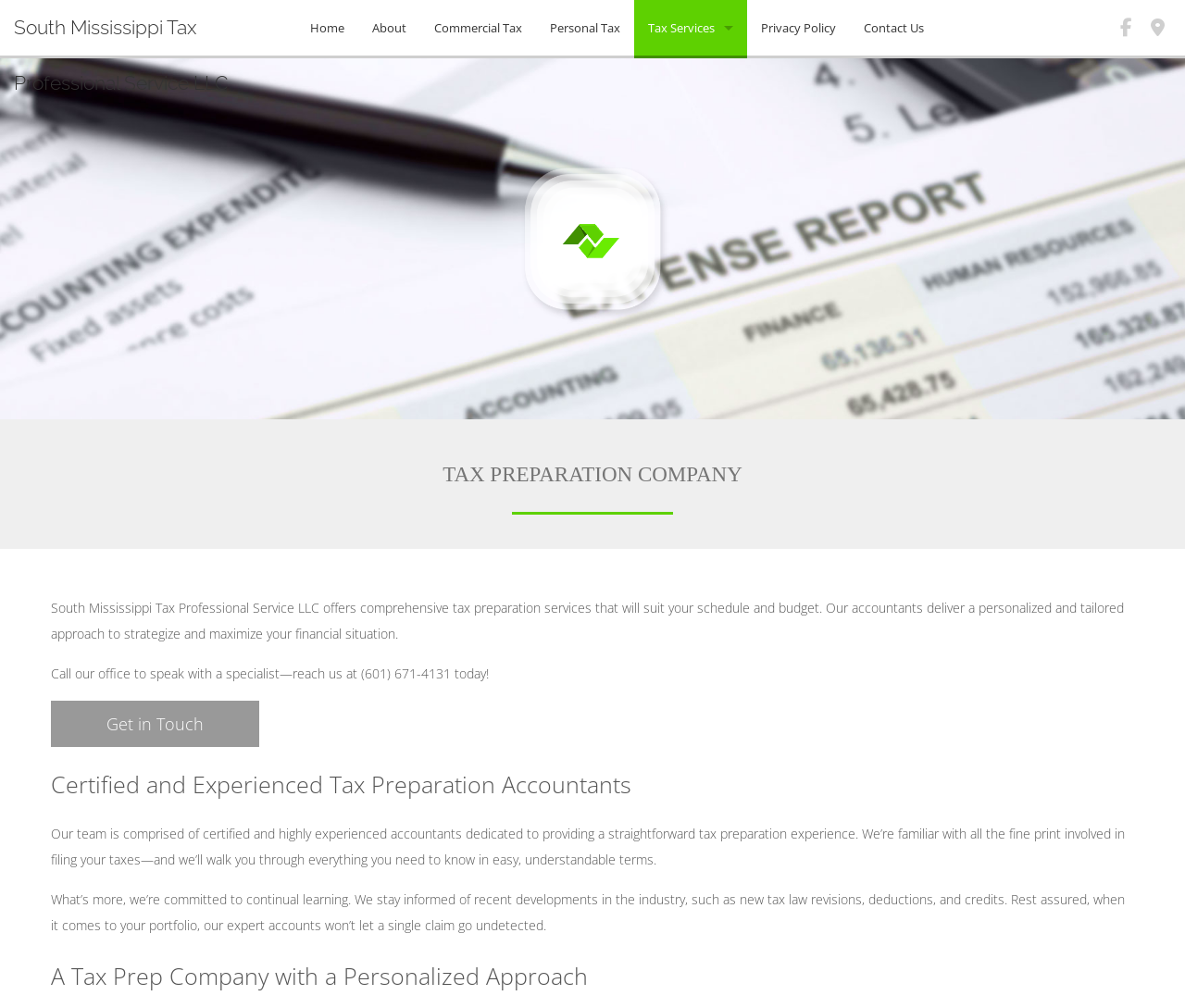Determine the bounding box coordinates of the element that should be clicked to execute the following command: "Go to About page".

[0.302, 0.0, 0.355, 0.055]